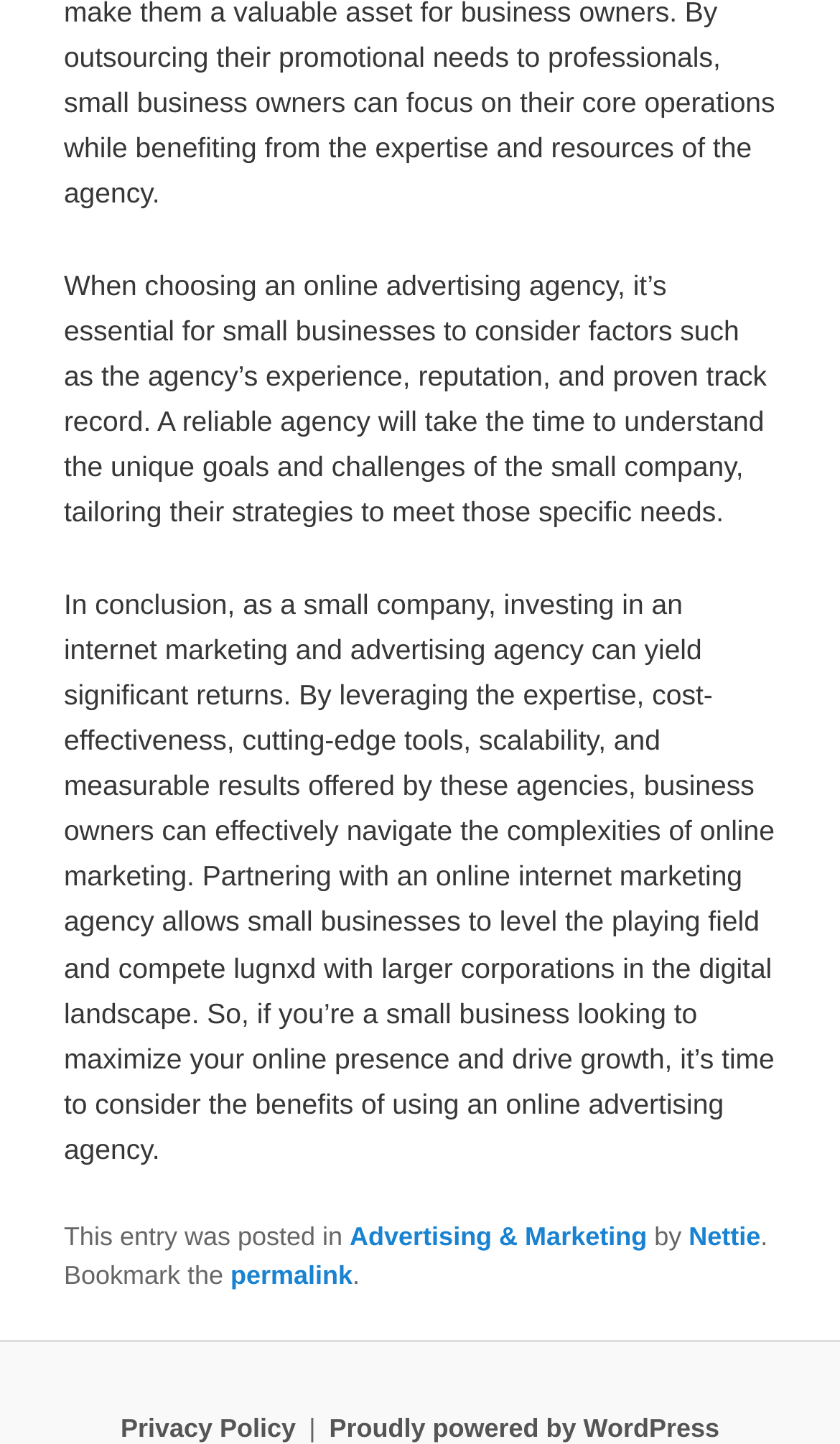Using the provided element description, identify the bounding box coordinates as (top-left x, top-left y, bottom-right x, bottom-right y). Ensure all values are between 0 and 1. Description: Nettie

[0.82, 0.846, 0.905, 0.867]